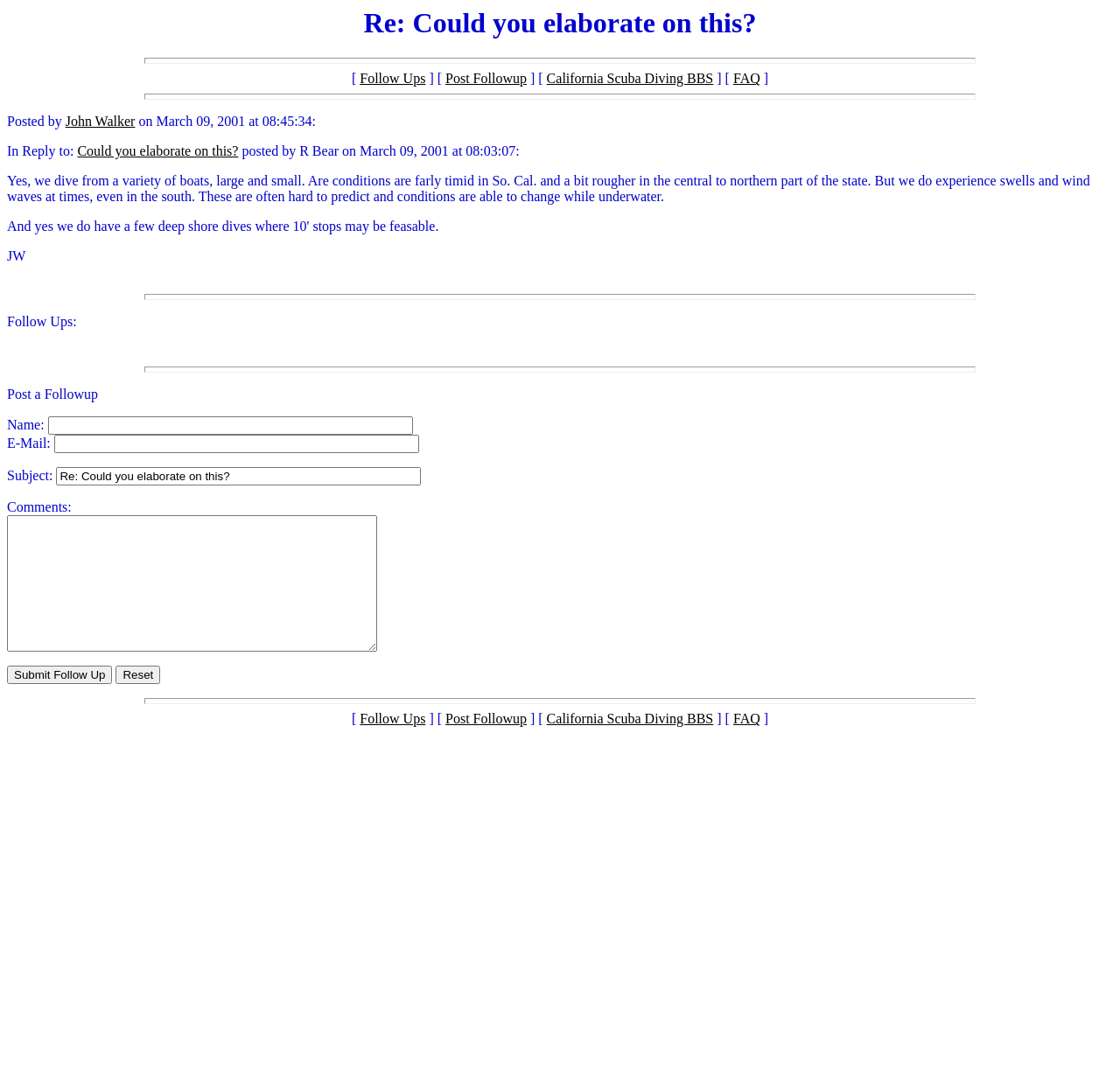Identify the bounding box coordinates of the clickable region to carry out the given instruction: "Enter your name in the input field".

[0.043, 0.39, 0.368, 0.407]